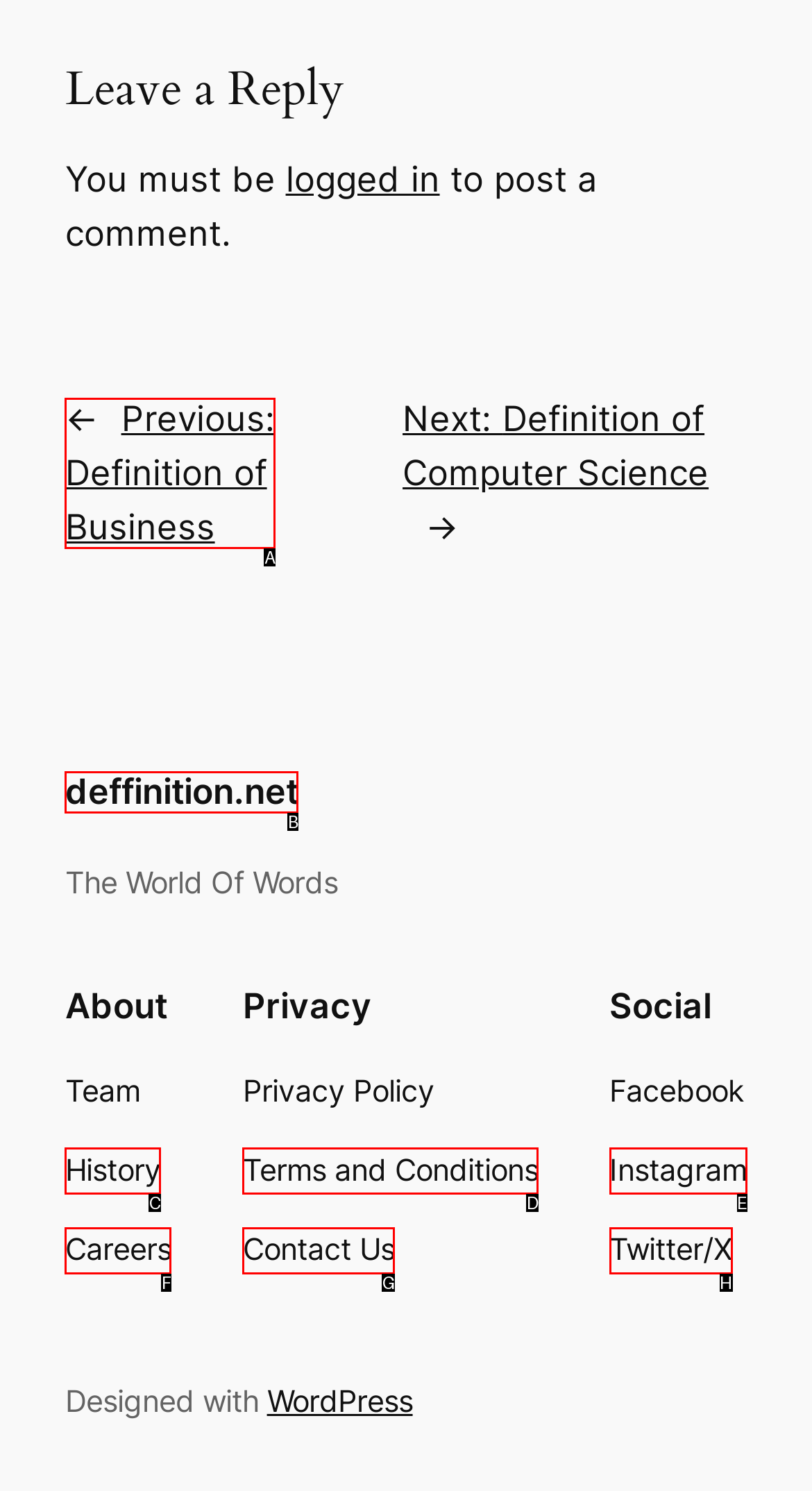Select the correct option based on the description: Terms and Conditions
Answer directly with the option’s letter.

D